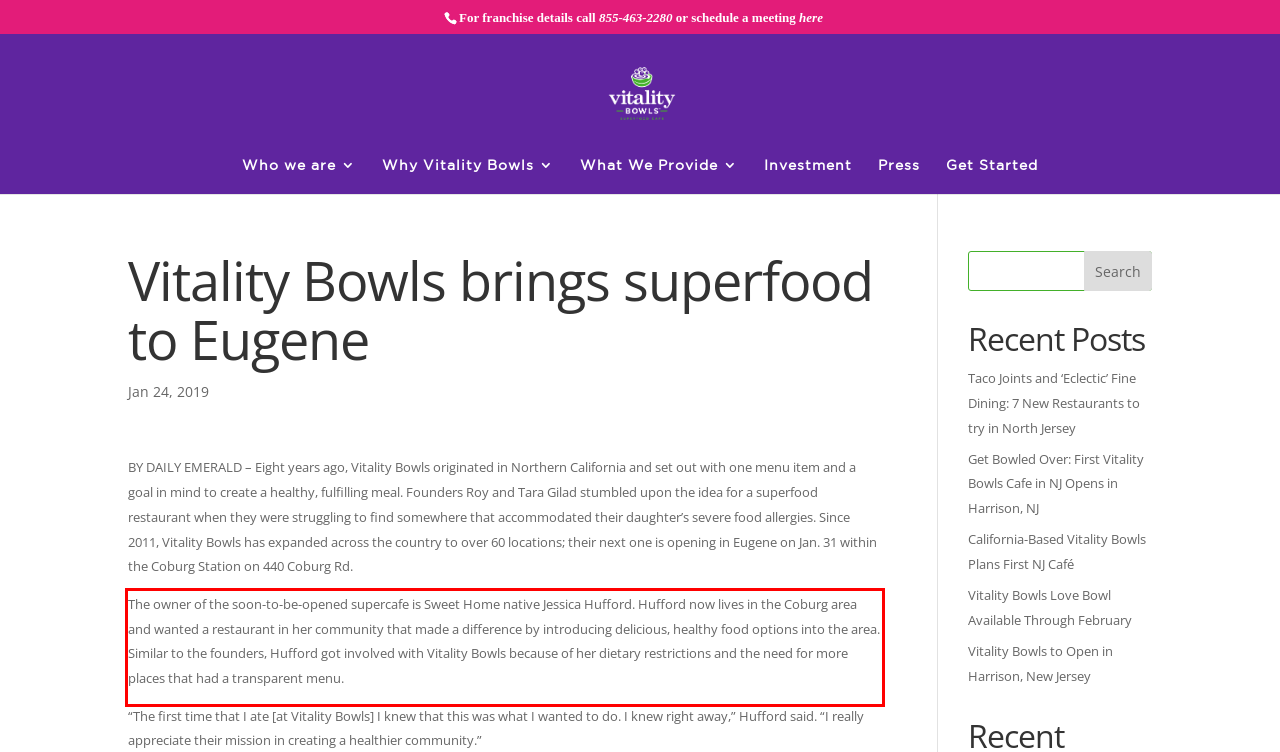Locate the red bounding box in the provided webpage screenshot and use OCR to determine the text content inside it.

The owner of the soon-to-be-opened supercafe is Sweet Home native Jessica Hufford. Hufford now lives in the Coburg area and wanted a restaurant in her community that made a difference by introducing delicious, healthy food options into the area. Similar to the founders, Hufford got involved with Vitality Bowls because of her dietary restrictions and the need for more places that had a transparent menu.